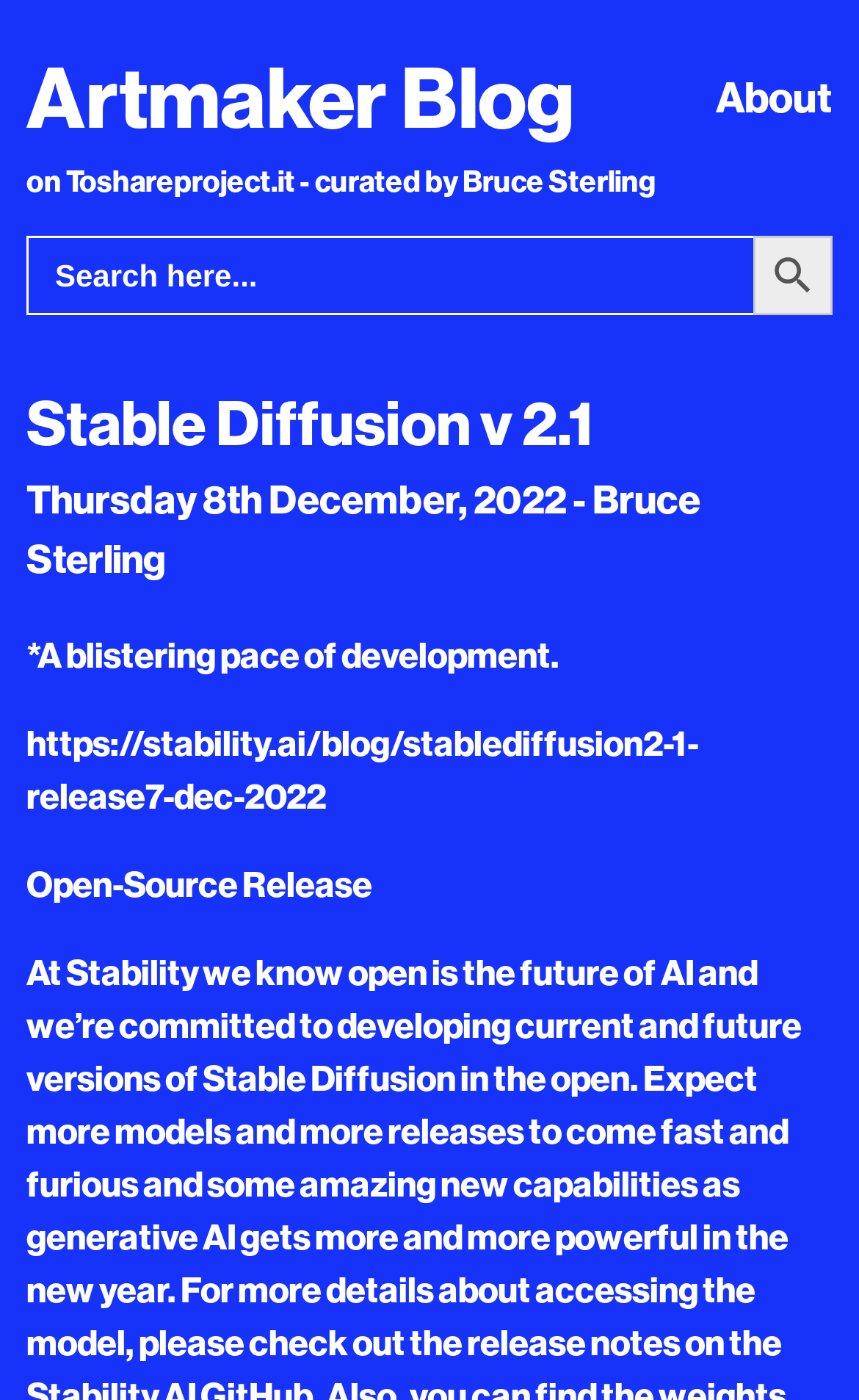What is the date of the latest article?
Provide a short answer using one word or a brief phrase based on the image.

Thursday 8th December, 2022